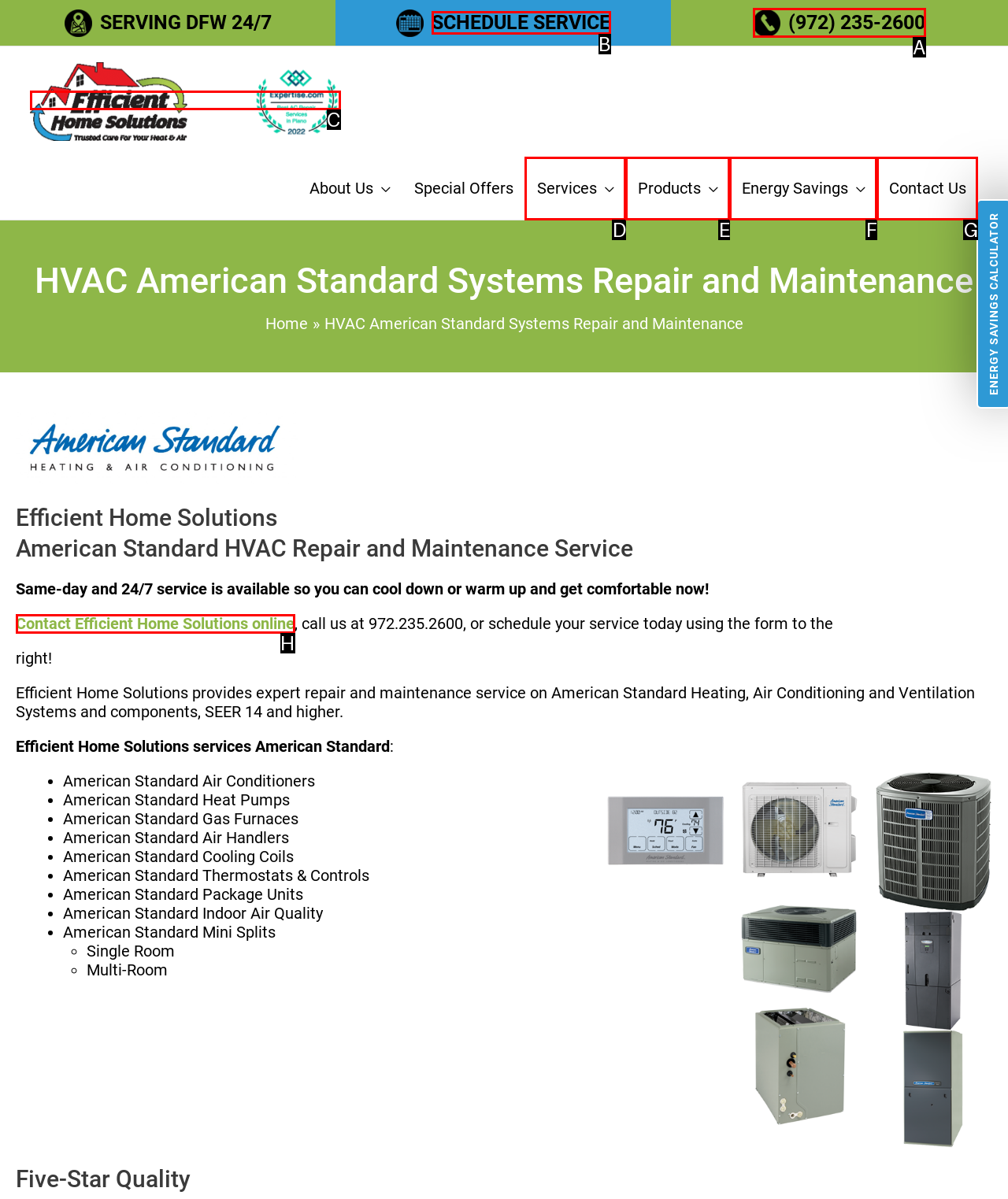Which choice should you pick to execute the task: Call the phone number
Respond with the letter associated with the correct option only.

A